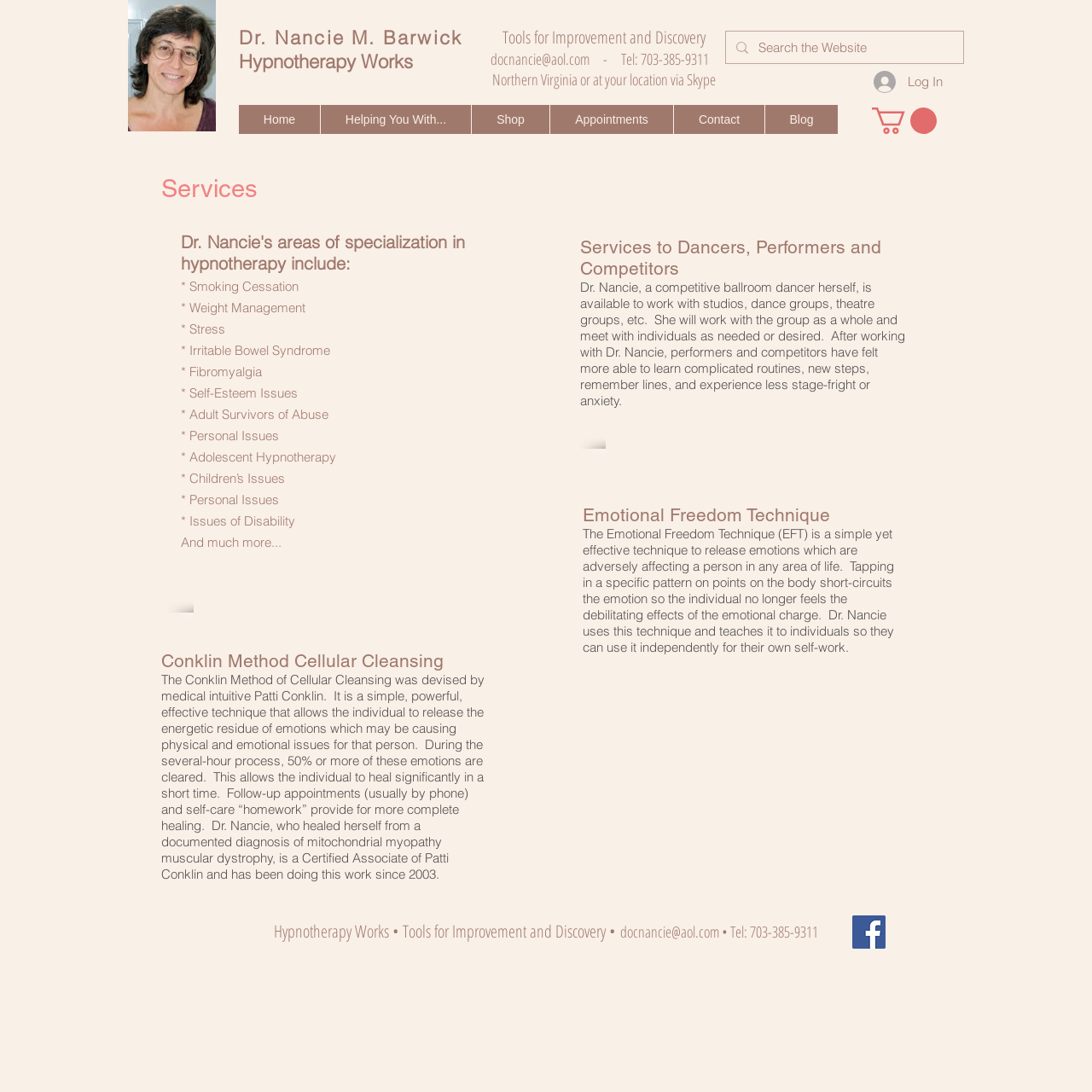What services does the doctor offer to dancers and performers?
Carefully analyze the image and provide a detailed answer to the question.

I found the services offered to dancers and performers by looking at the paragraph of text under the heading 'Services to Dancers, Performers and Competitors'. The text explains that the doctor offers hypnotherapy and emotional freedom technique to help performers and competitors overcome stage fright and anxiety.